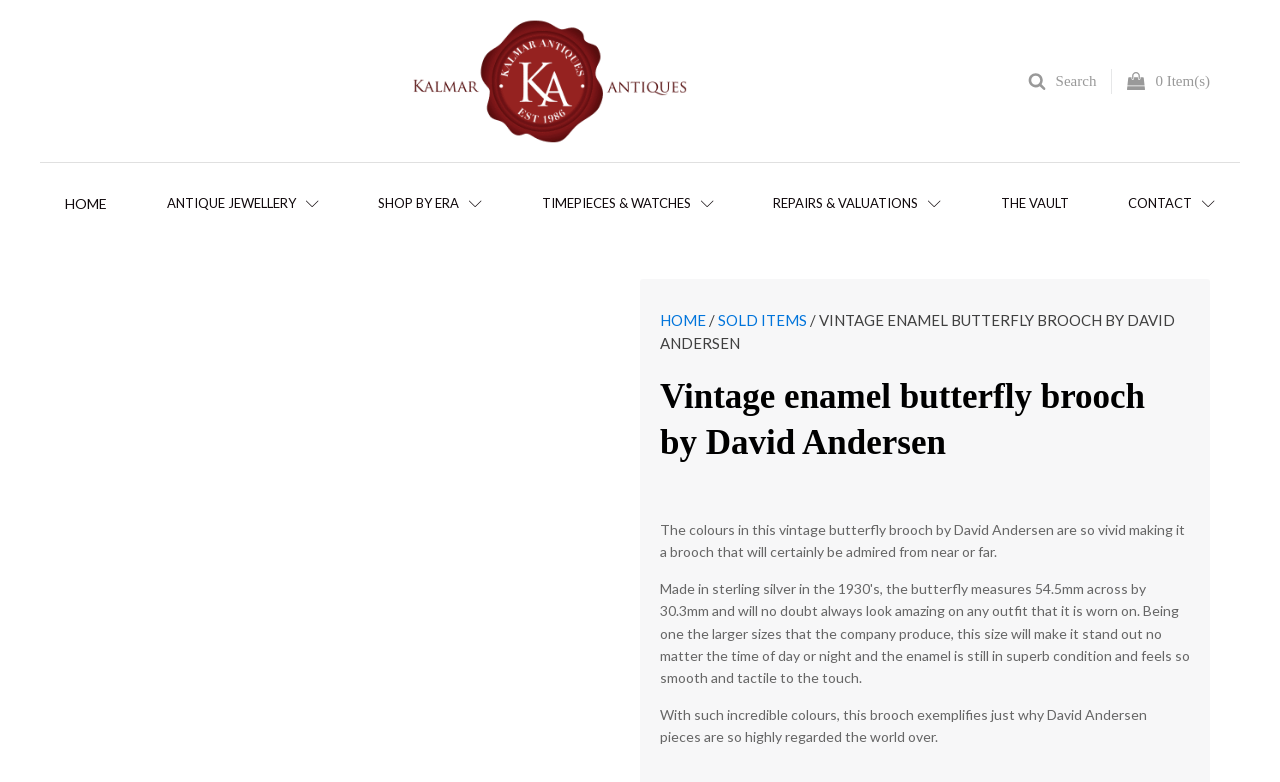Identify the bounding box coordinates of the specific part of the webpage to click to complete this instruction: "View shopping bag".

[0.881, 0.092, 0.895, 0.115]